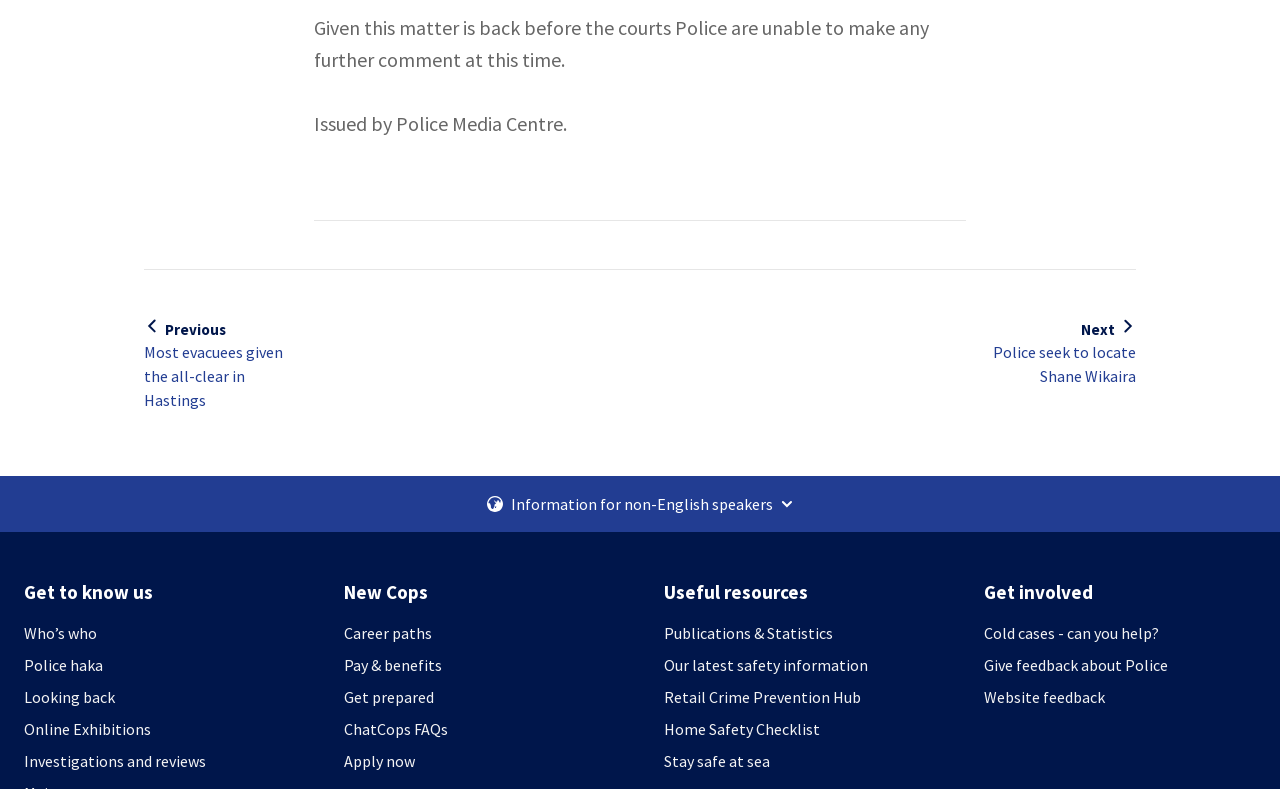What is the purpose of the 'Get involved' button?
Look at the image and answer the question using a single word or phrase.

To participate in police activities